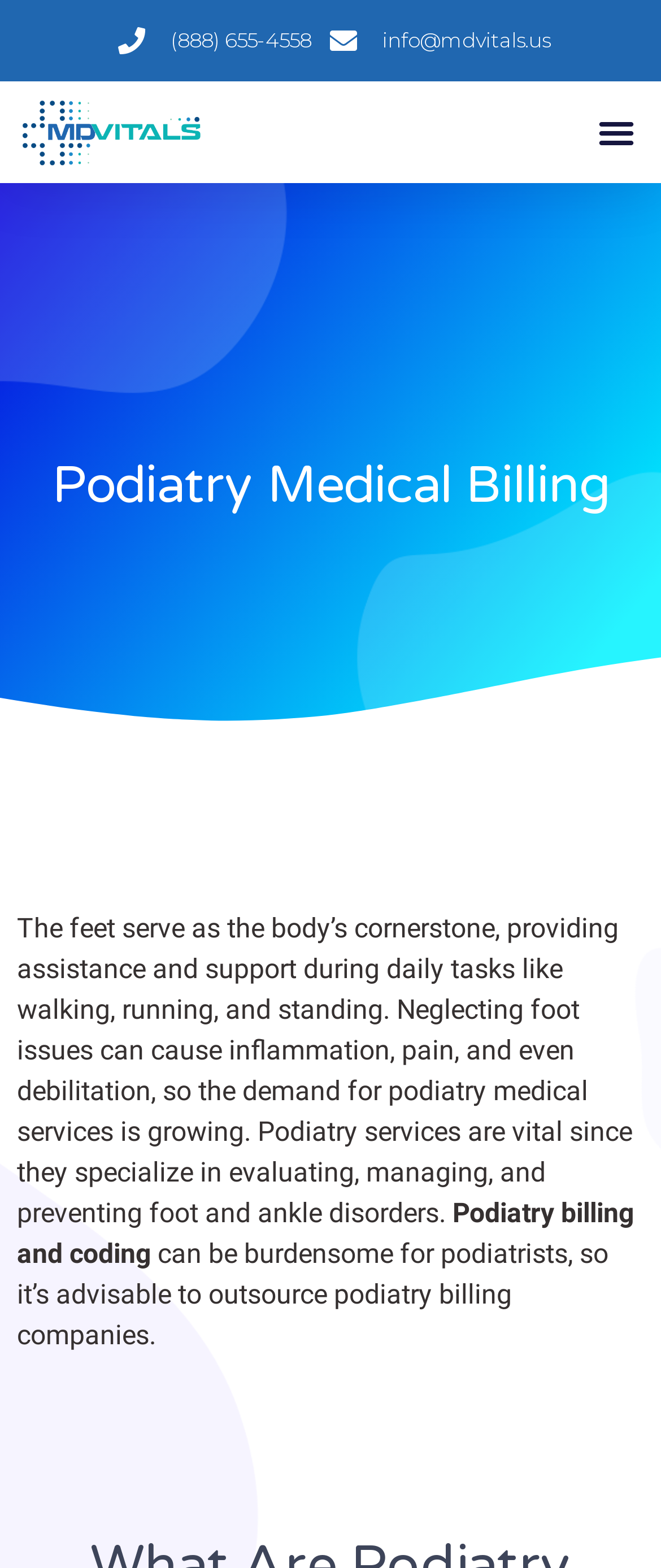From the webpage screenshot, predict the bounding box of the UI element that matches this description: "(888) 655-4558".

[0.168, 0.016, 0.471, 0.036]